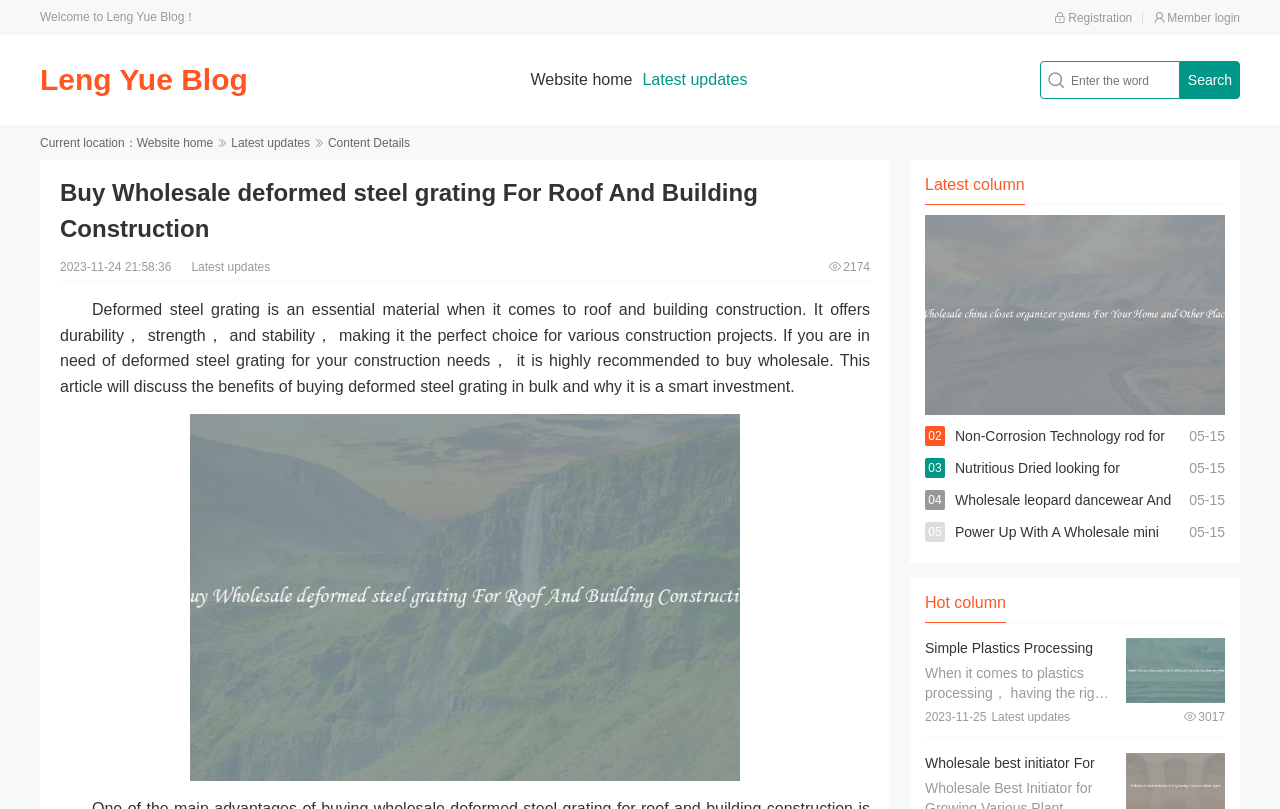Can you find the bounding box coordinates for the element that needs to be clicked to execute this instruction: "View the latest updates"? The coordinates should be given as four float numbers between 0 and 1, i.e., [left, top, right, bottom].

[0.502, 0.088, 0.584, 0.109]